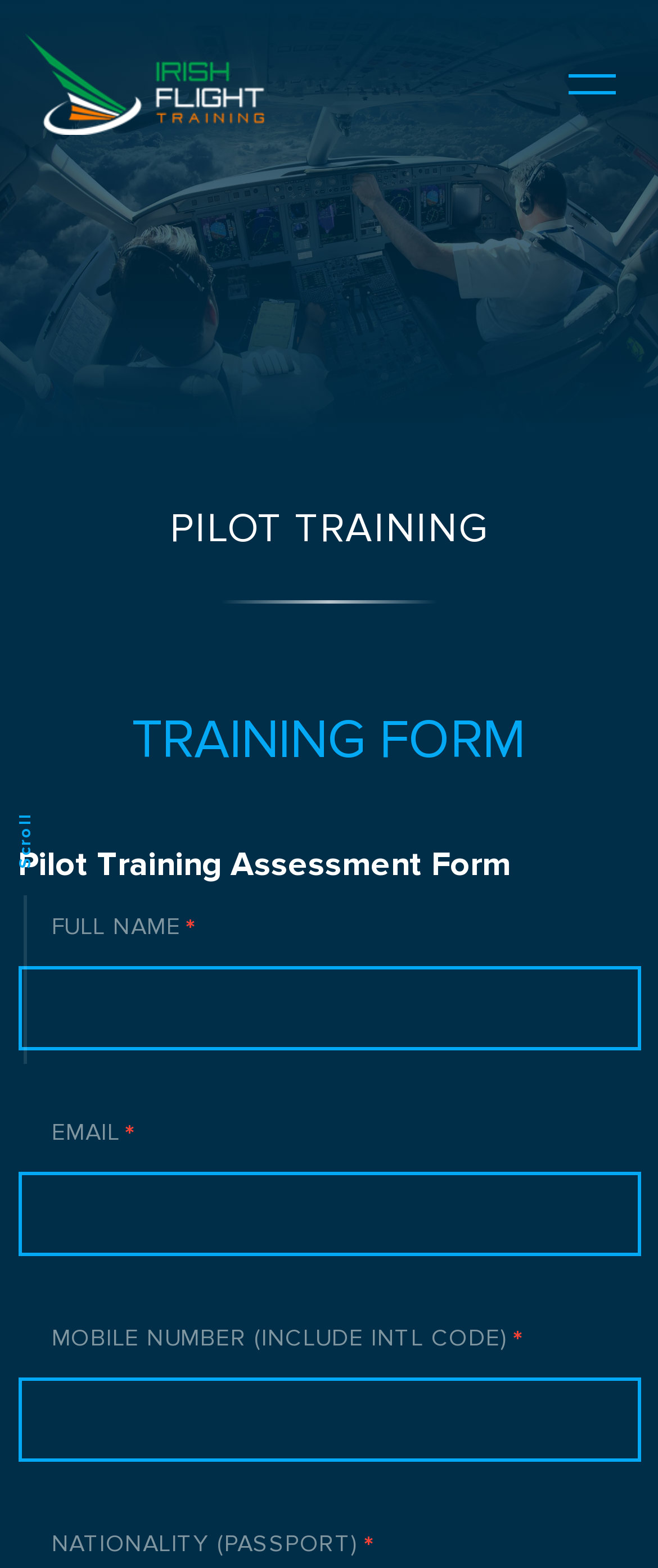What is the purpose of the form?
Please respond to the question thoroughly and include all relevant details.

Based on the webpage, there is a form with fields such as full name, email, mobile number, and nationality. The form is titled 'Pilot Training Assessment Form', which suggests that the purpose of the form is to assess an individual's eligibility or suitability for pilot training.